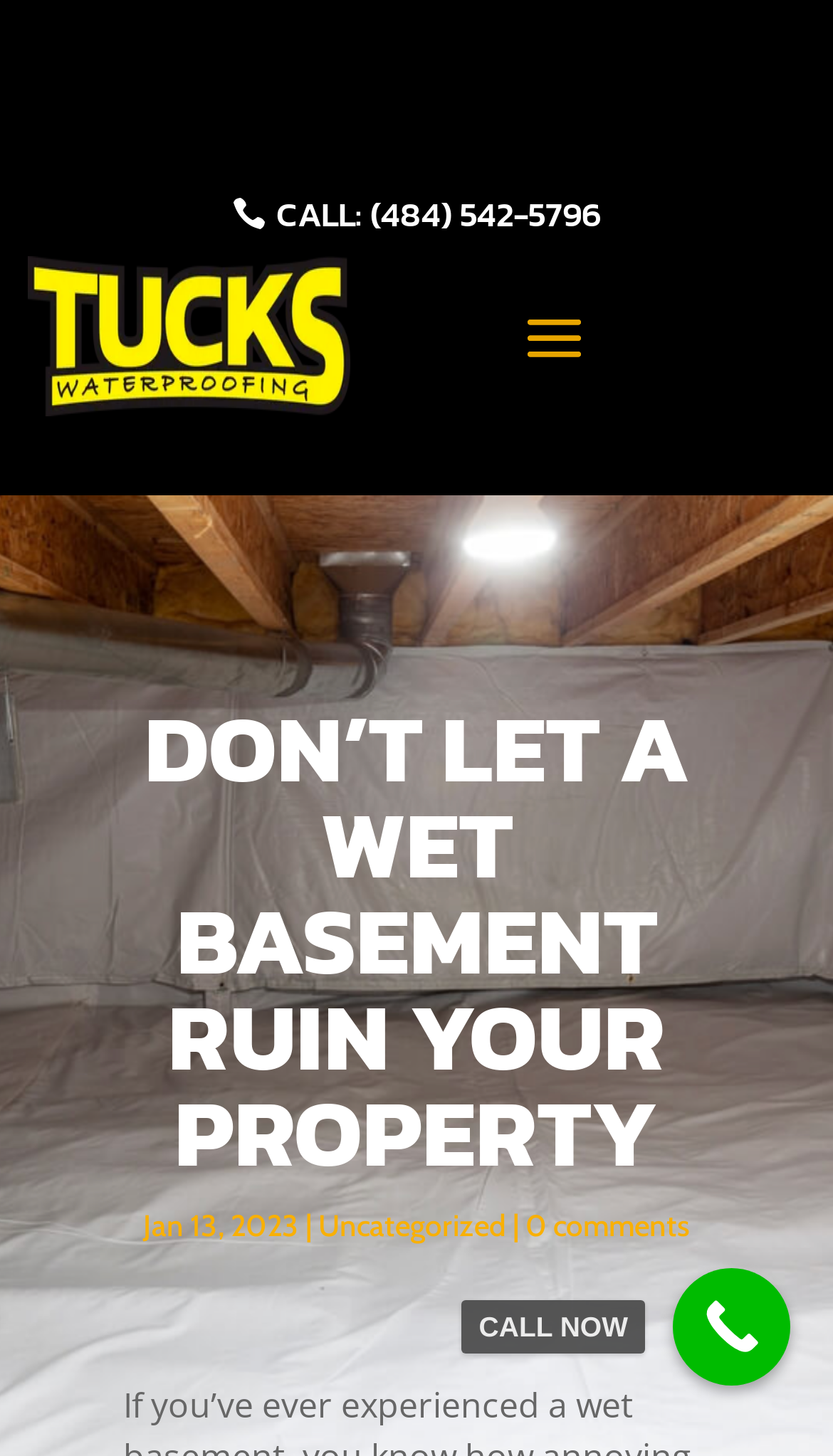Predict the bounding box of the UI element based on this description: "Uncategorized".

[0.382, 0.829, 0.608, 0.855]